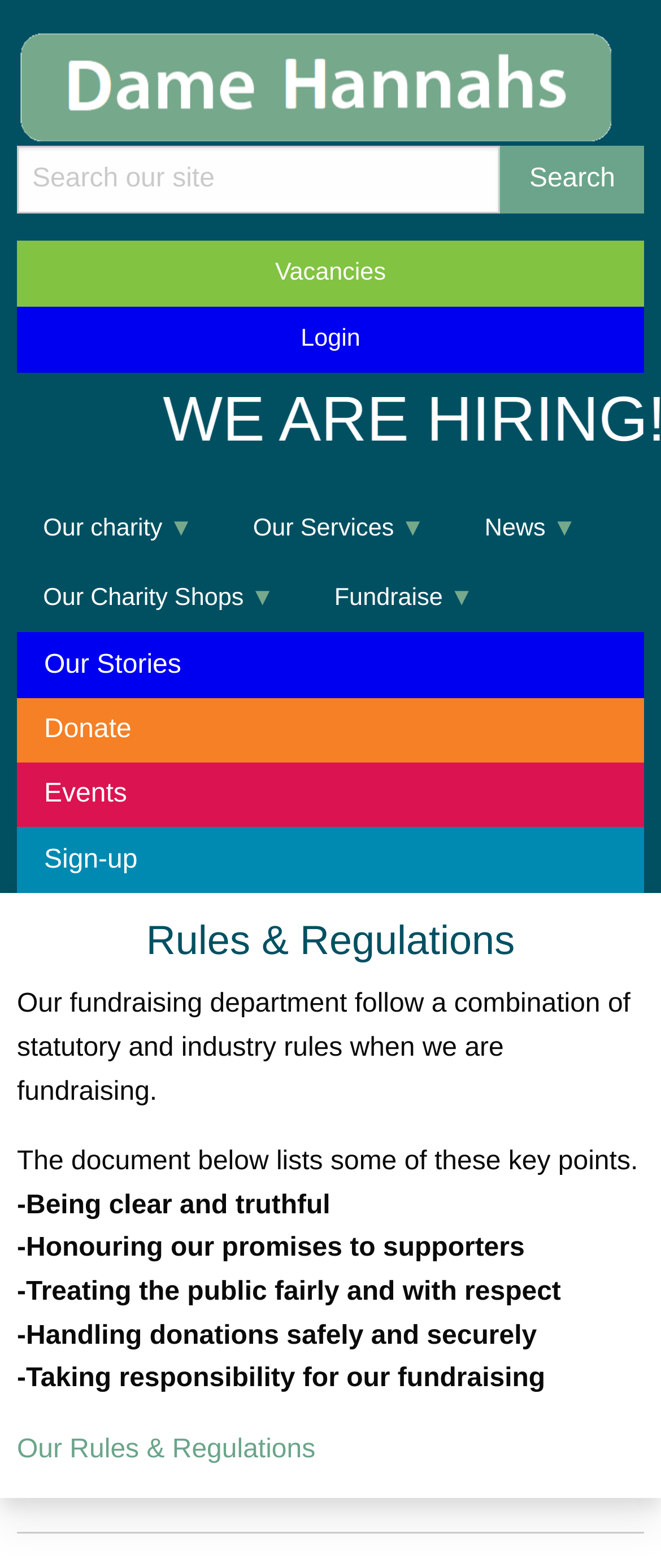Can you specify the bounding box coordinates of the area that needs to be clicked to fulfill the following instruction: "View Our Rules & Regulations"?

[0.026, 0.915, 0.477, 0.933]